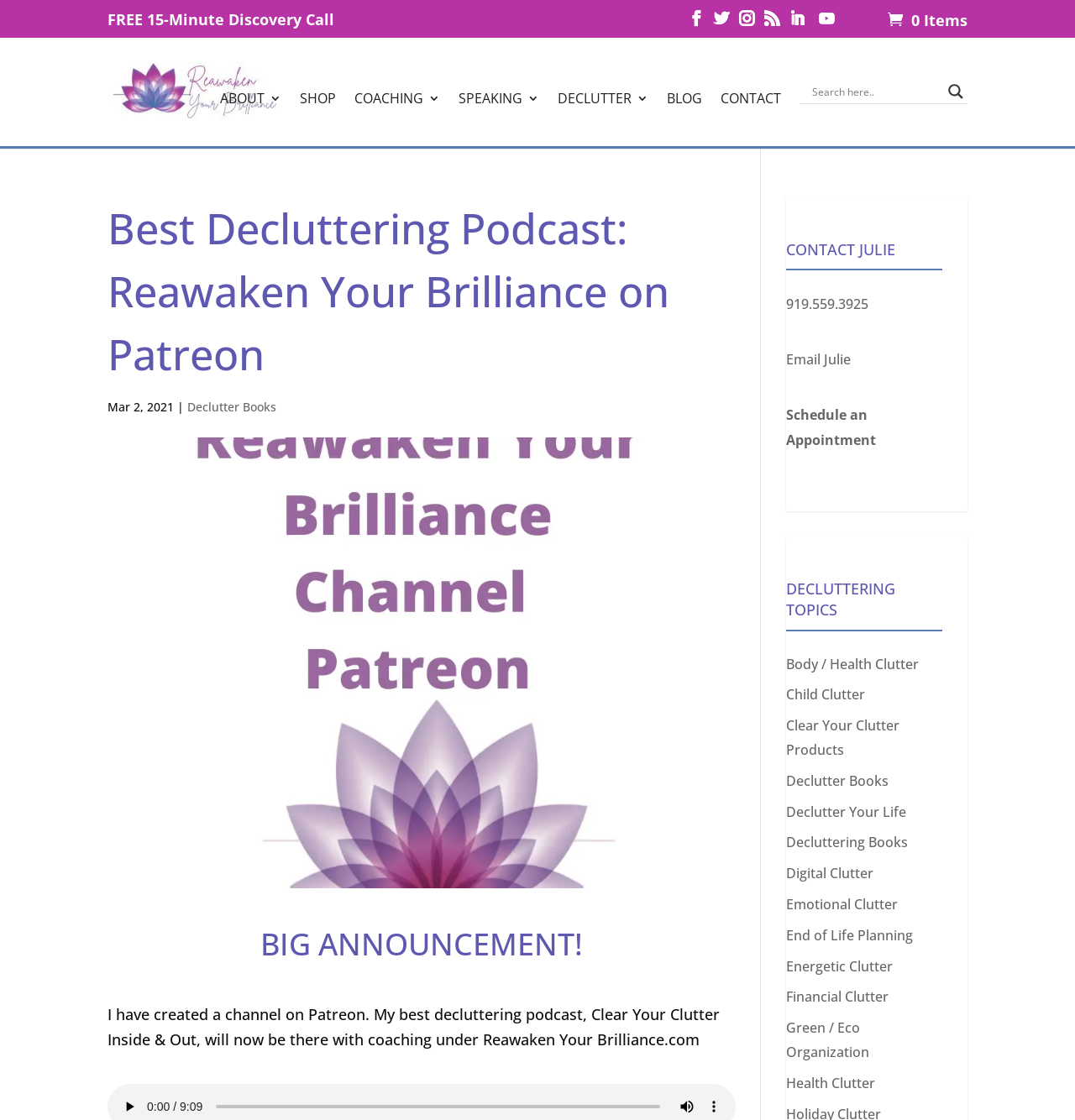Identify the bounding box coordinates of the part that should be clicked to carry out this instruction: "Contact Julie via phone".

[0.731, 0.263, 0.808, 0.28]